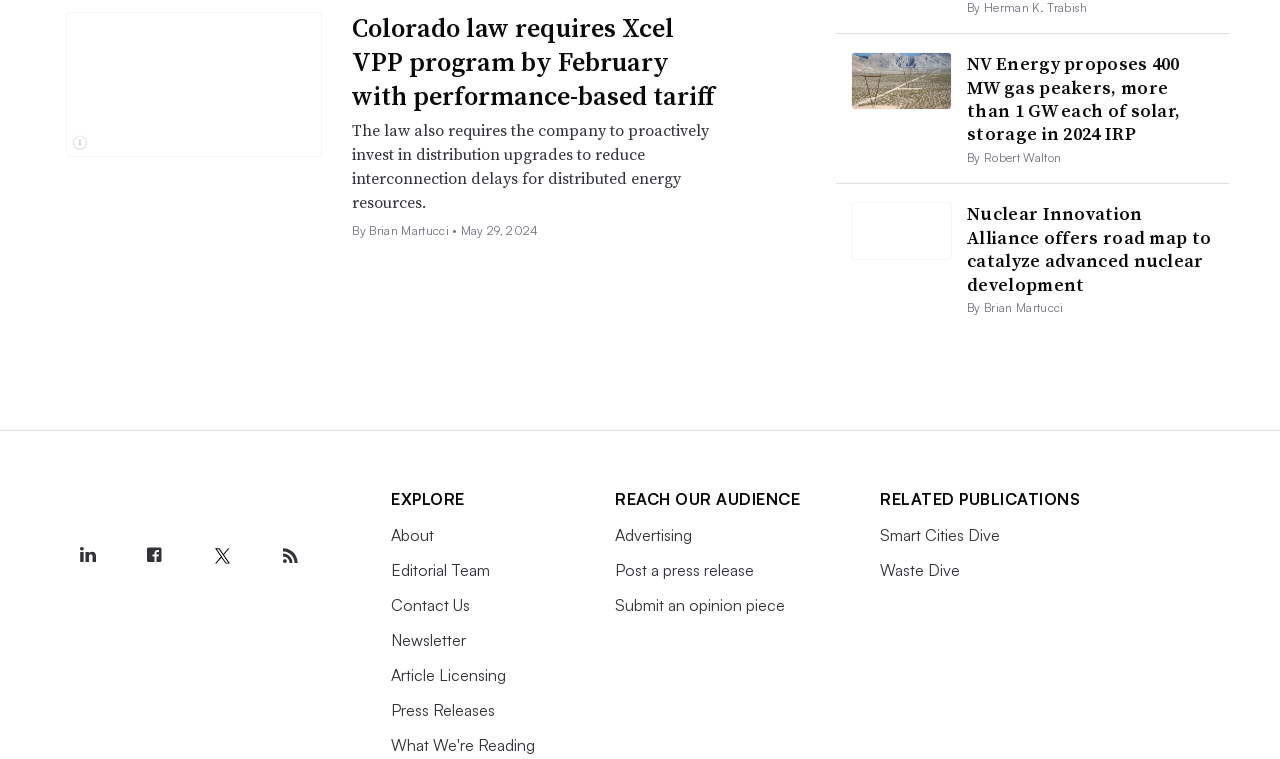Please provide a brief answer to the question using only one word or phrase: 
What is the date of the article about NV Energy?

May 29, 2024